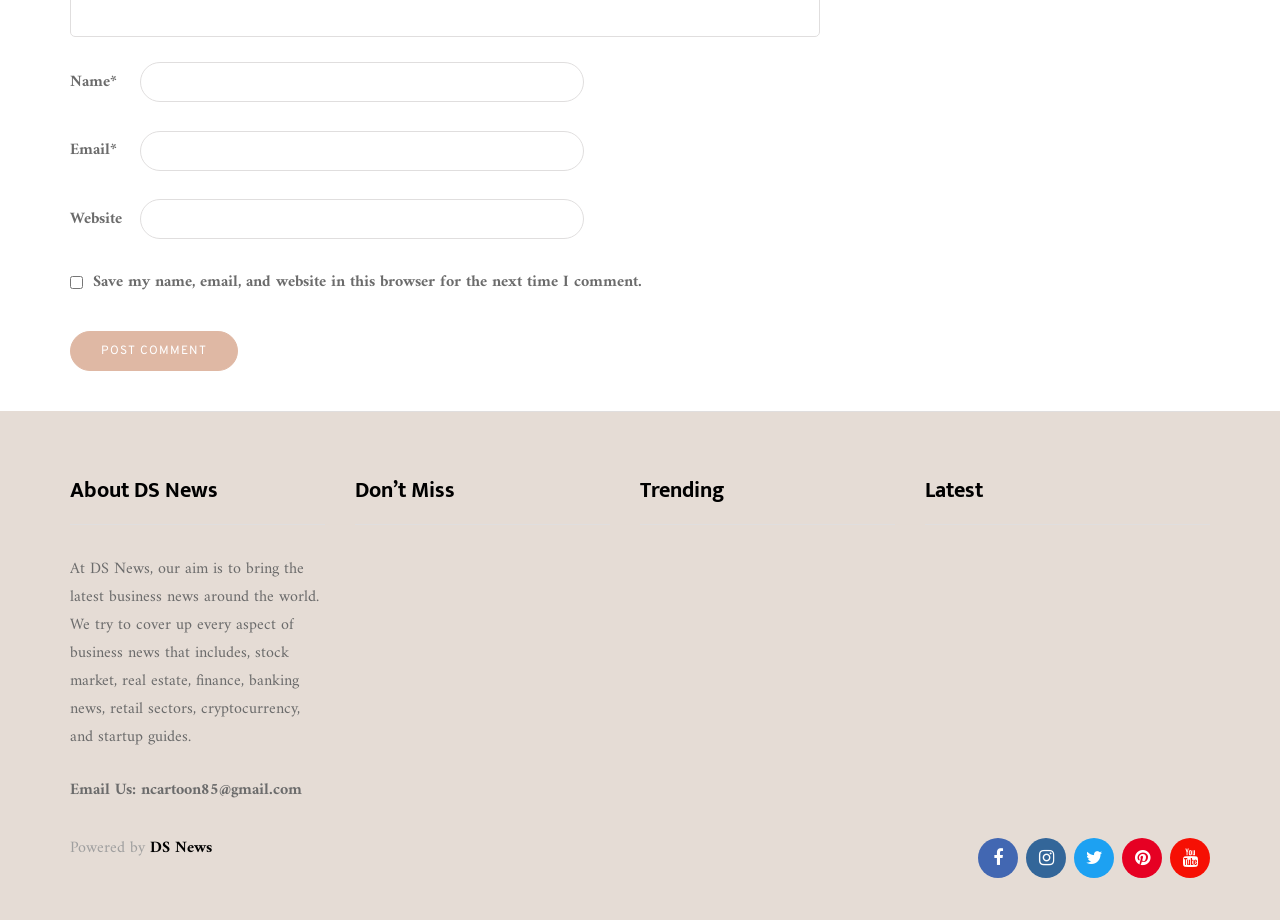Specify the bounding box coordinates of the area to click in order to execute this command: 'Click the 'Post comment' button'. The coordinates should consist of four float numbers ranging from 0 to 1, and should be formatted as [left, top, right, bottom].

[0.055, 0.359, 0.186, 0.403]